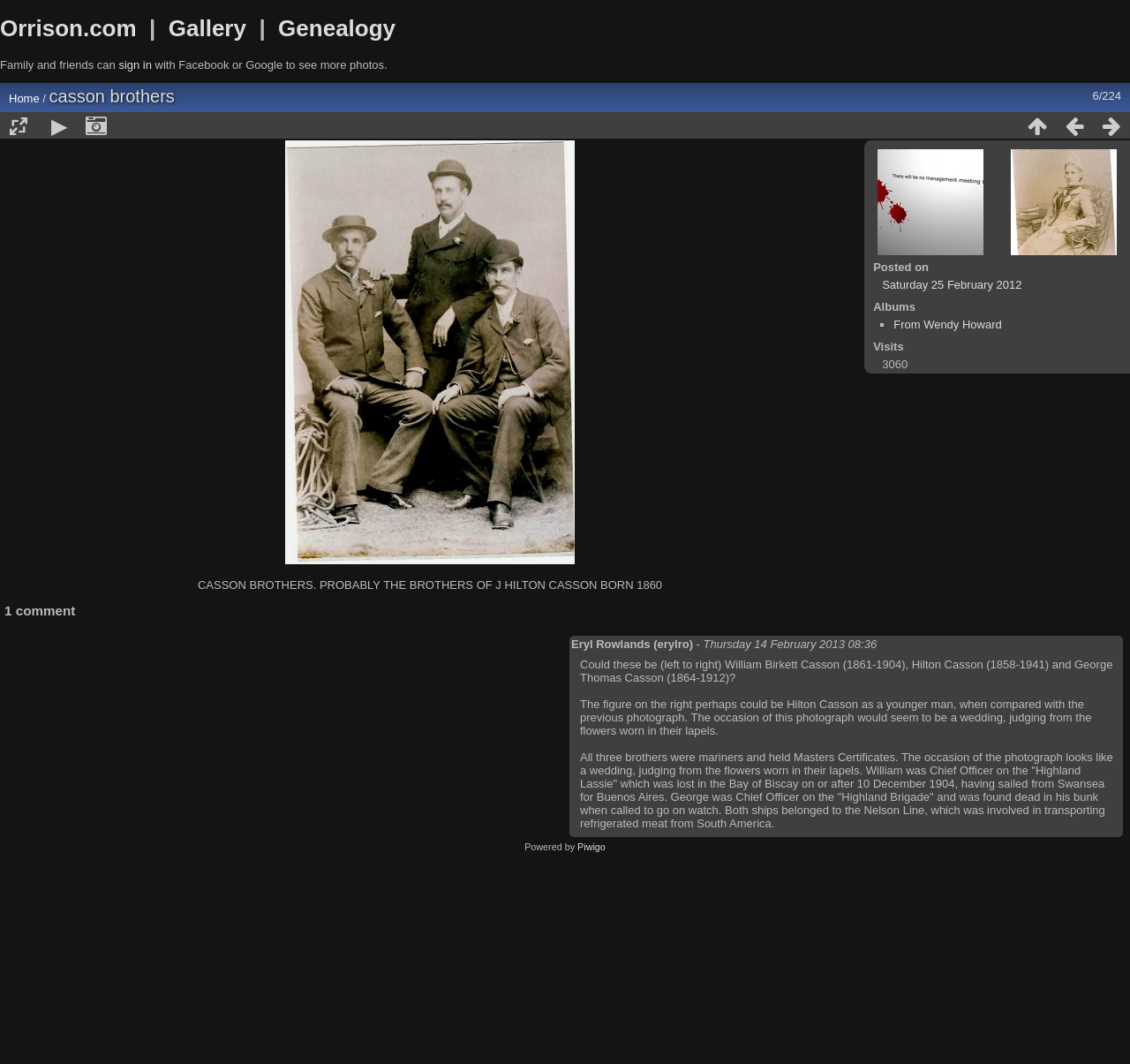Find and provide the bounding box coordinates for the UI element described here: "Orrison.com". The coordinates should be given as four float numbers between 0 and 1: [left, top, right, bottom].

[0.0, 0.014, 0.121, 0.039]